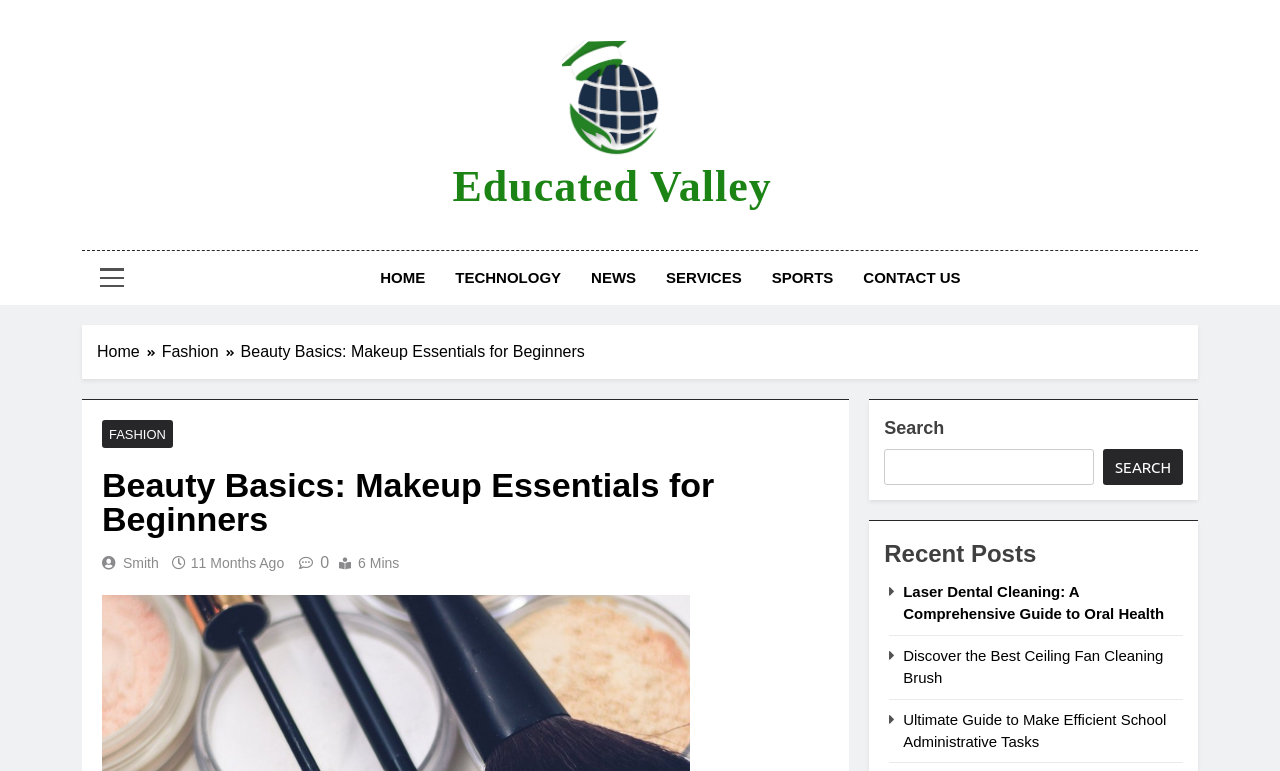What category is the current article under?
We need a detailed and meticulous answer to the question.

I found the breadcrumbs navigation element, which shows the hierarchy of categories. The current article is under 'Fashion' because the link 'Fashion' is present in the breadcrumbs, and the article title 'Beauty Basics: Makeup Essentials for Beginners' is a subcategory of Fashion.